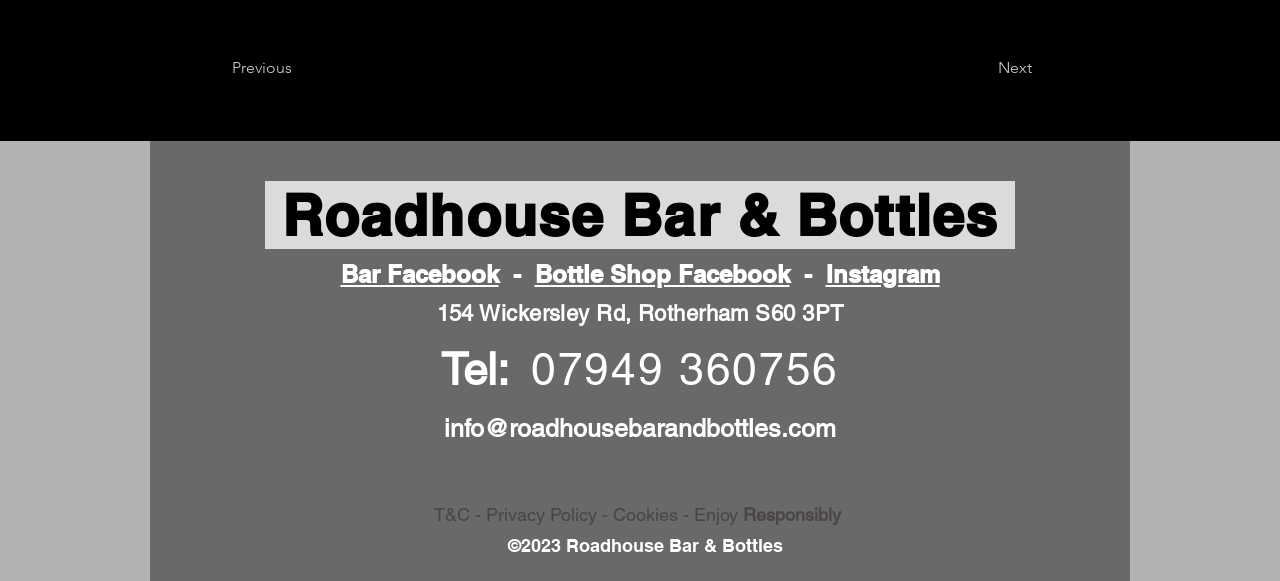Pinpoint the bounding box coordinates of the element you need to click to execute the following instruction: "Visit Bar Facebook page". The bounding box should be represented by four float numbers between 0 and 1, in the format [left, top, right, bottom].

[0.266, 0.447, 0.389, 0.495]